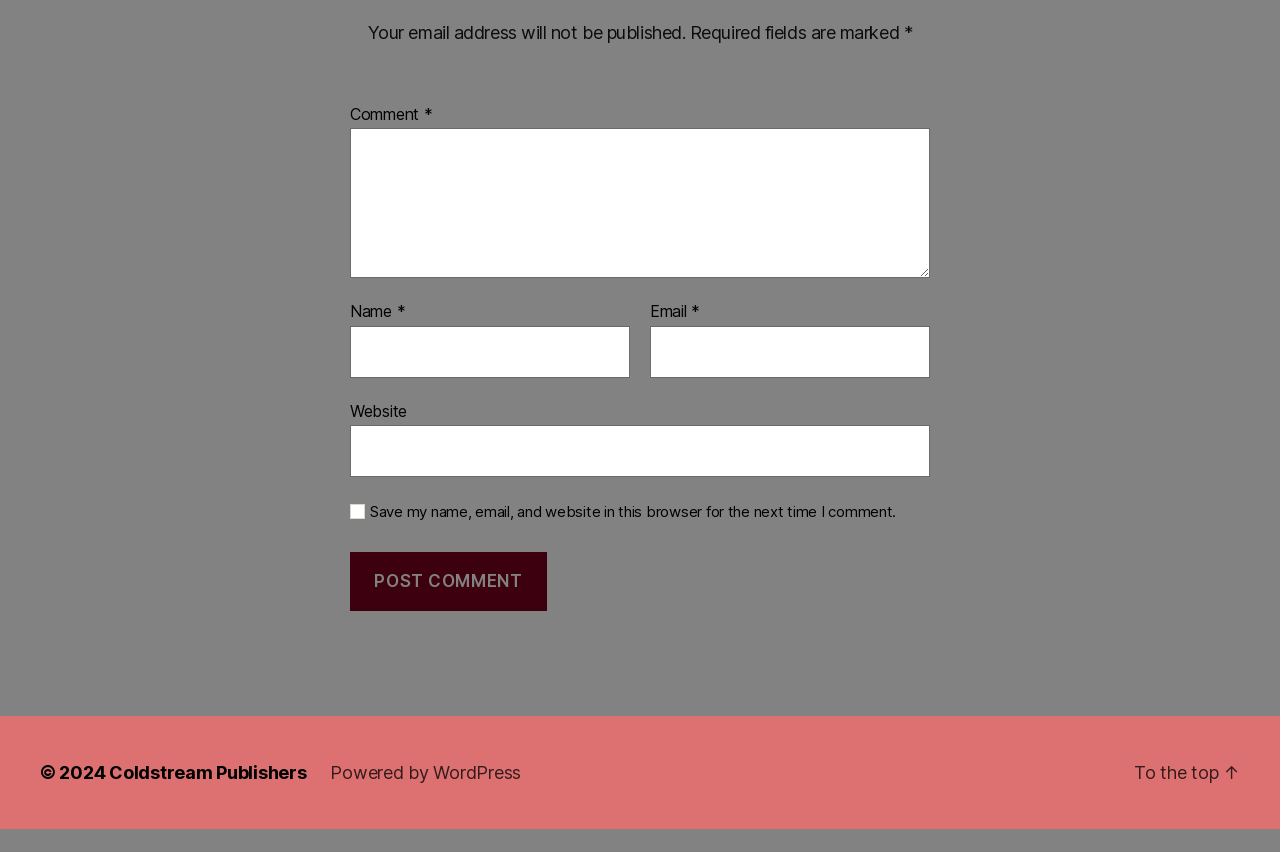Locate the bounding box coordinates of the clickable region necessary to complete the following instruction: "Input your email address". Provide the coordinates in the format of four float numbers between 0 and 1, i.e., [left, top, right, bottom].

[0.508, 0.41, 0.727, 0.471]